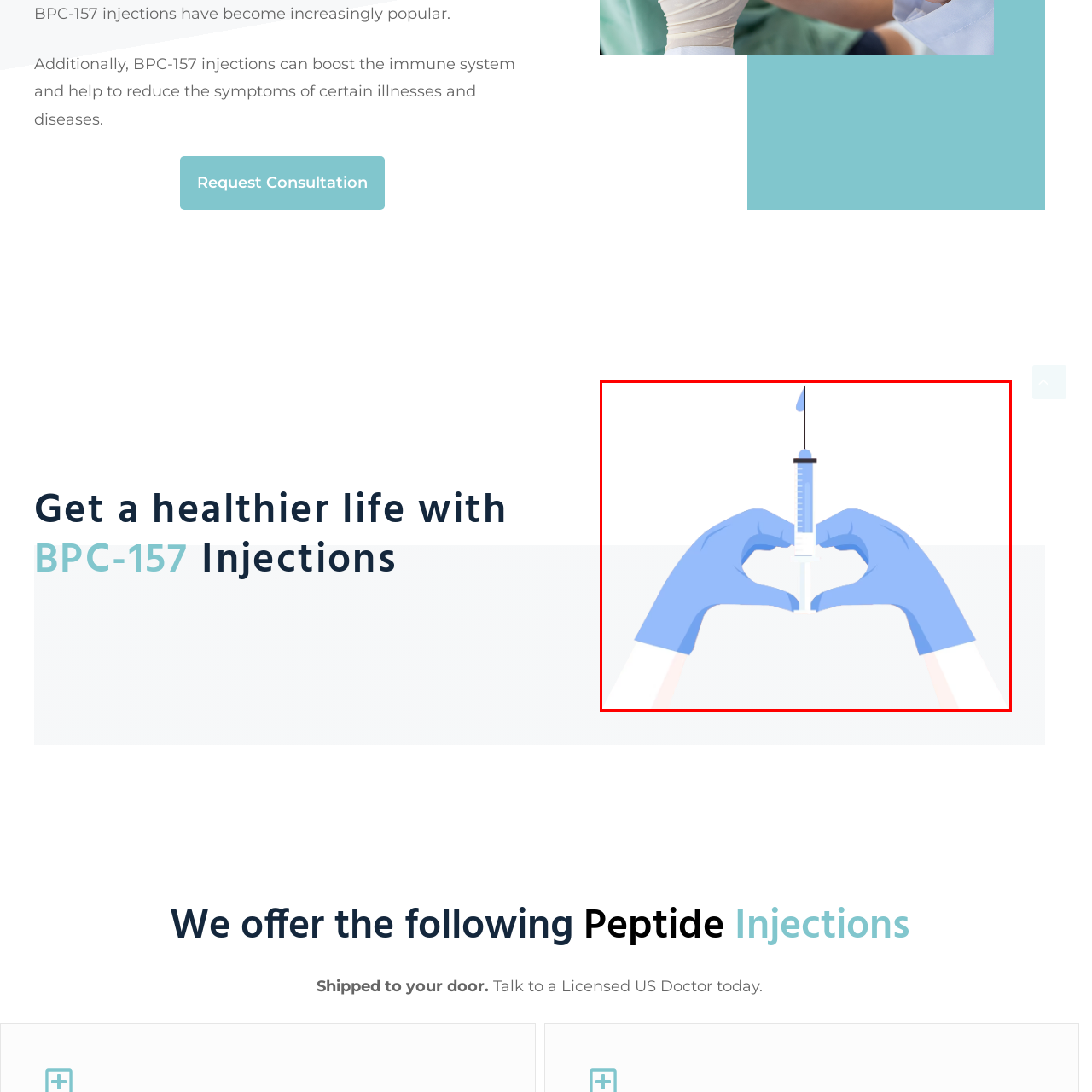What is the syringe filled with?
Focus on the image section enclosed by the red bounding box and answer the question thoroughly.

The syringe in the image is filled with a clear liquid, which is likely a representation of the BPC-157 injections that are being referred to in the context of the image.